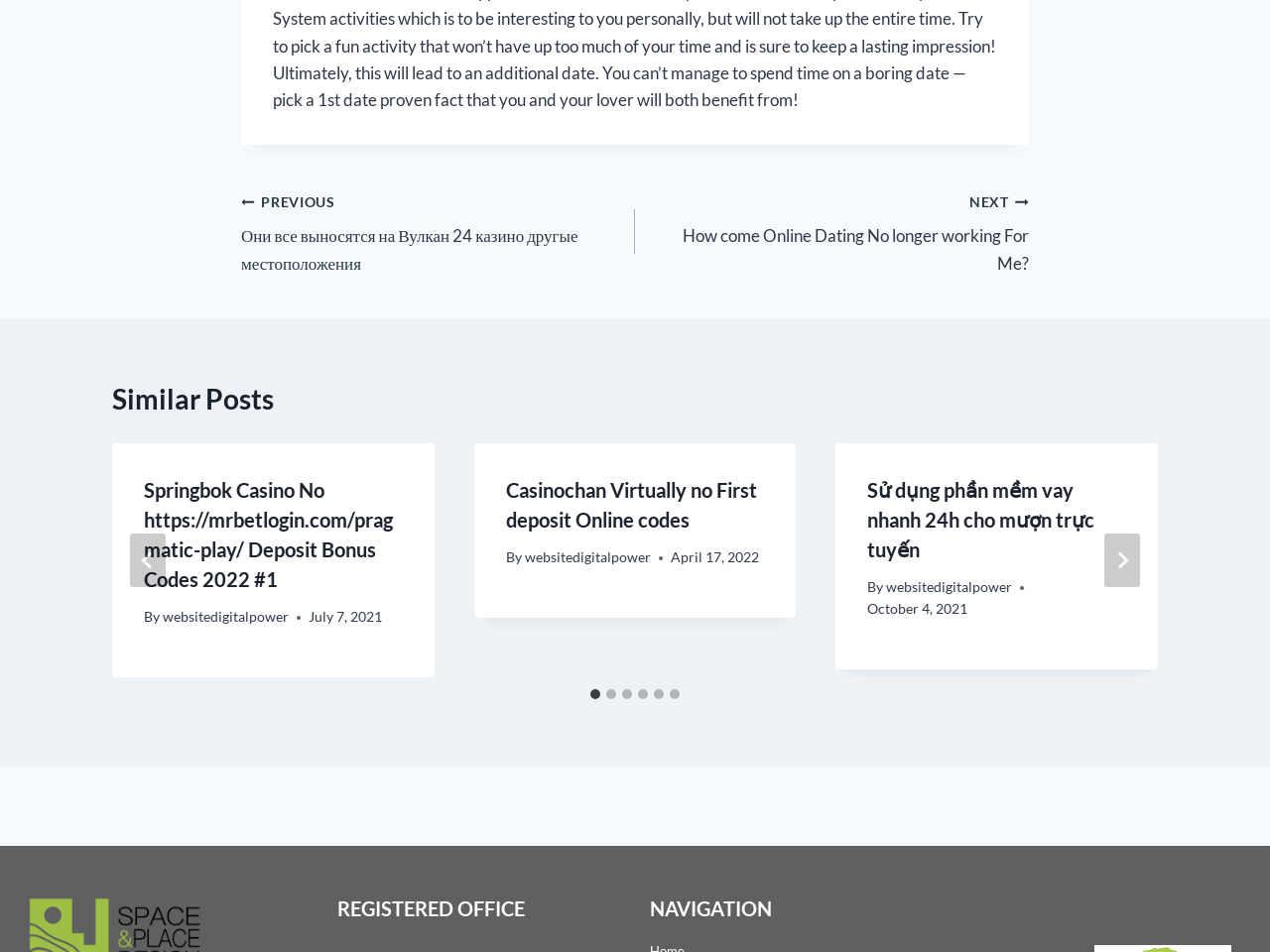Can you give a comprehensive explanation to the question given the content of the image?
How many slides are there in the 'Similar Posts' section?

There are 6 slides in the 'Similar Posts' section, which can be determined by counting the number of tab panels within the section. Each tab panel represents a separate slide.